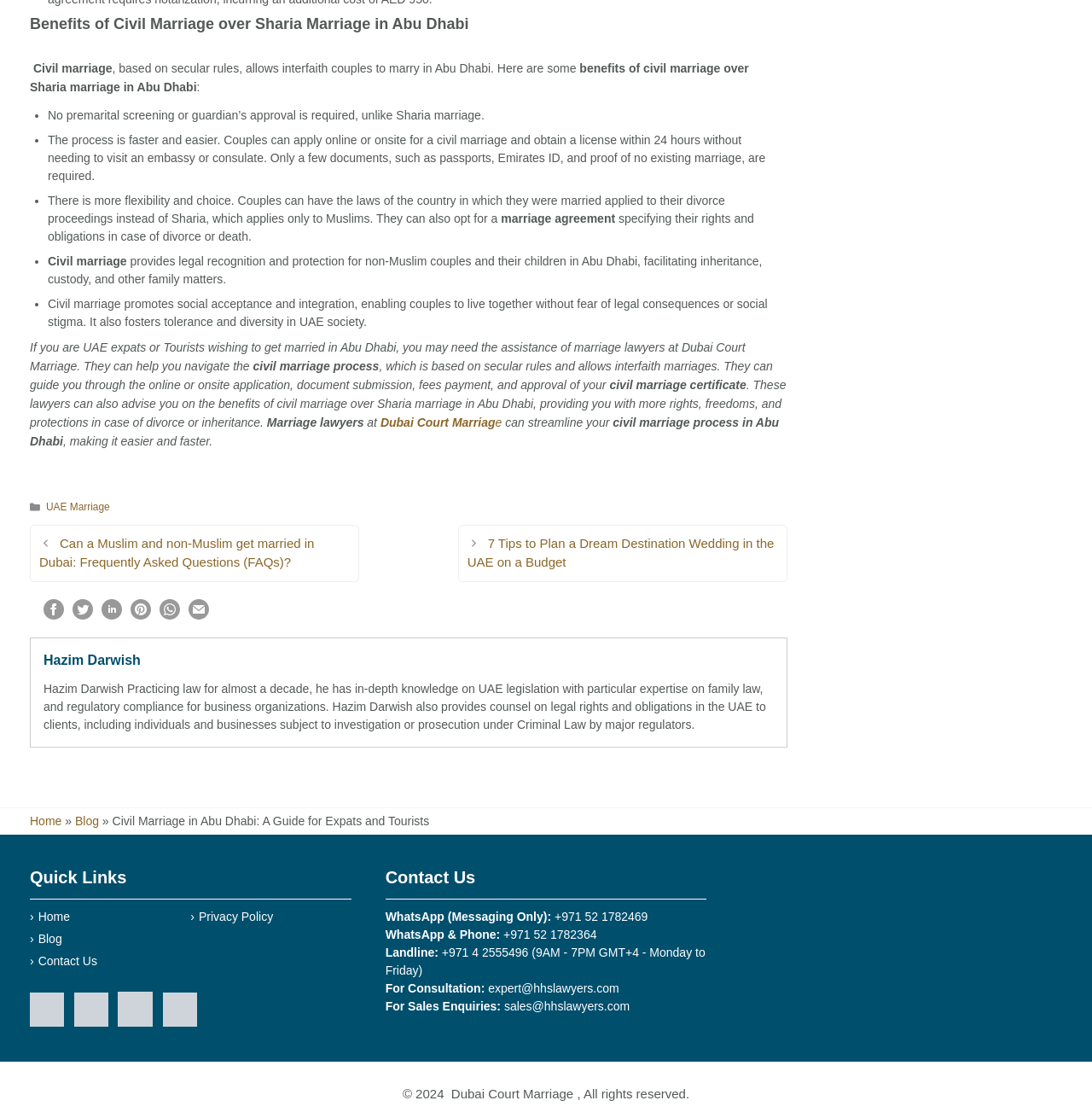Please give a succinct answer to the question in one word or phrase:
What is the role of marriage lawyers at Dubai Court Marriage?

Assisting with civil marriage process